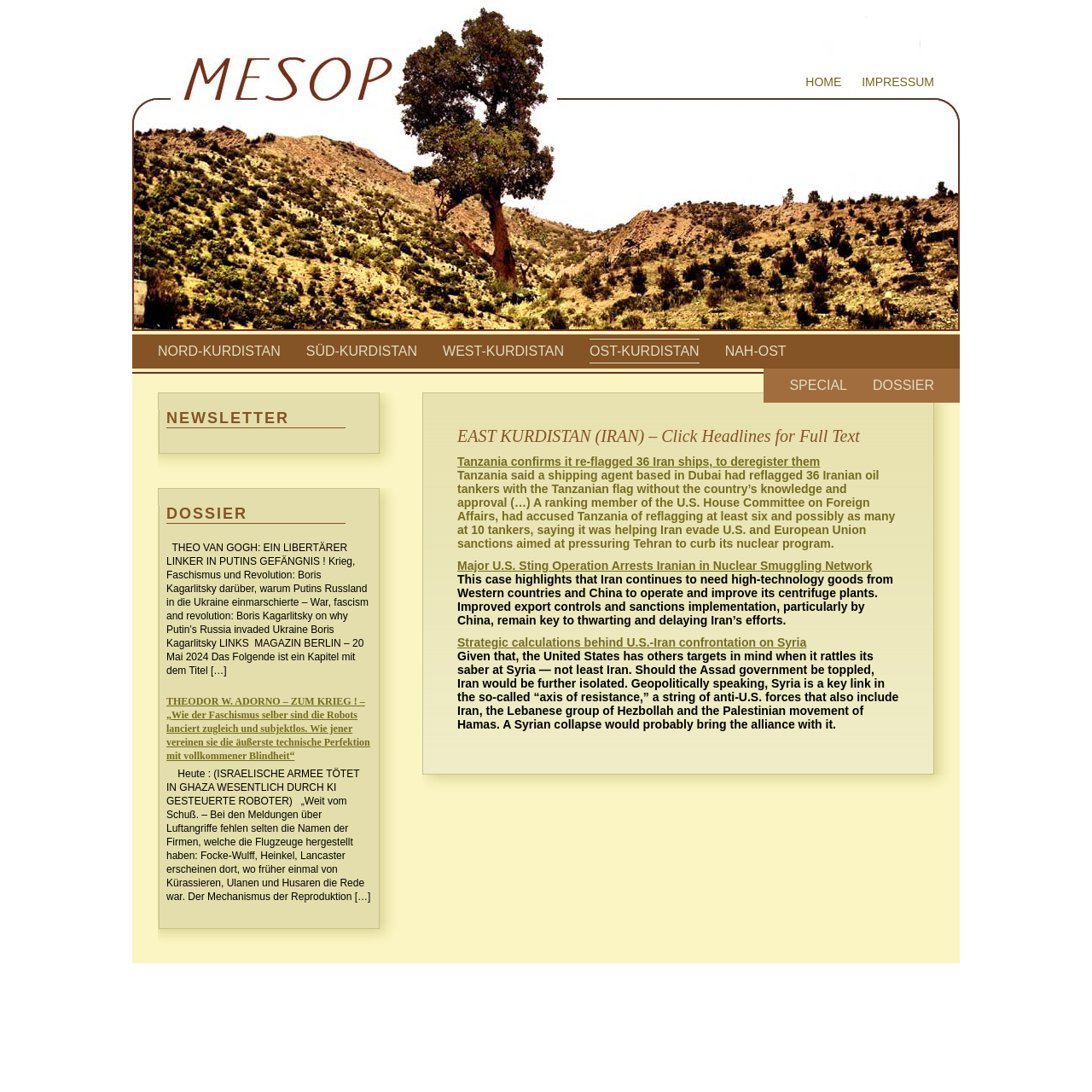Please specify the bounding box coordinates in the format (top-left x, top-left y, bottom-right x, bottom-right y), with values ranging from 0 to 1. Identify the bounding box for the UI component described as follows: Home

[0.738, 0.069, 0.771, 0.081]